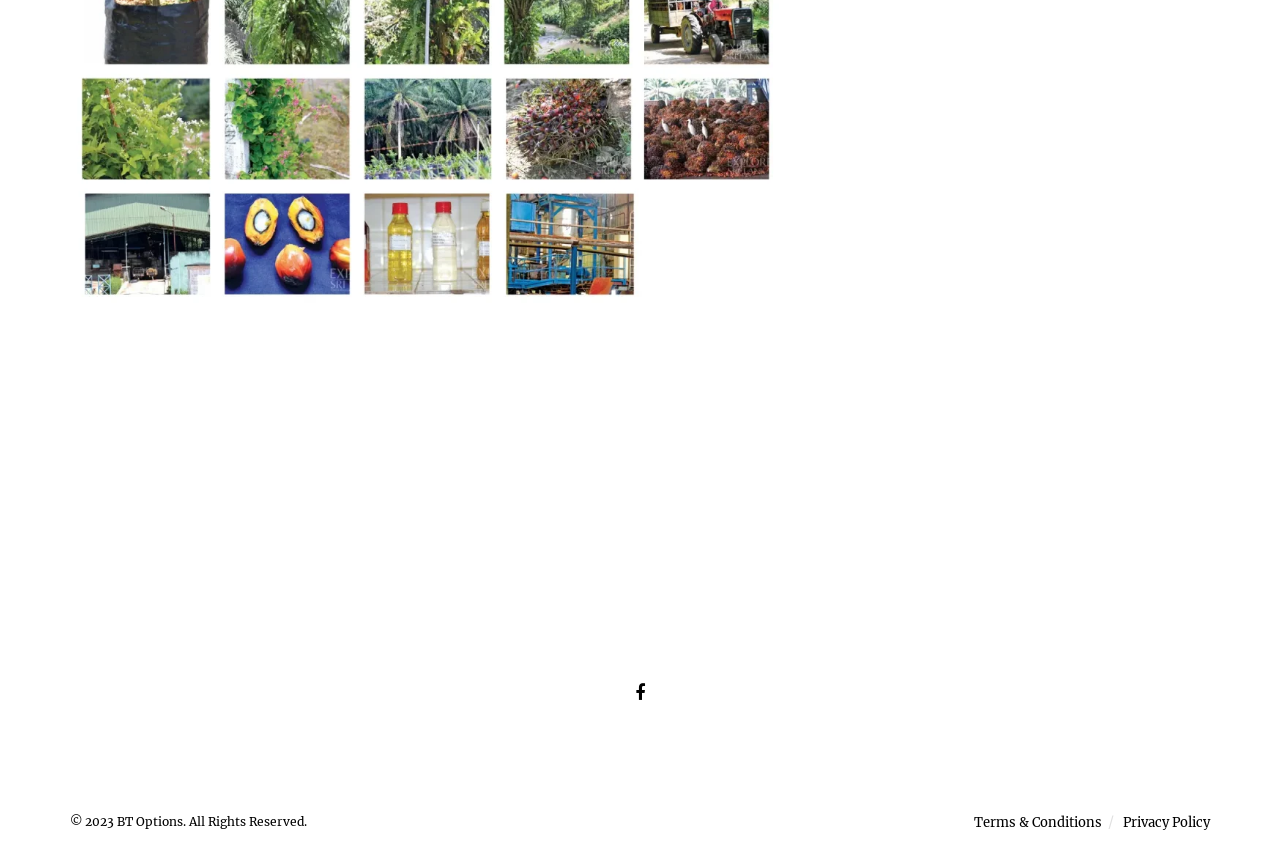With reference to the image, please provide a detailed answer to the following question: What is the font awesome icon used in the link?

The font awesome icon used in the link is '', which is a child element of a link located at the bottom of the webpage, with a bounding box coordinate of [0.496, 0.799, 0.504, 0.826].